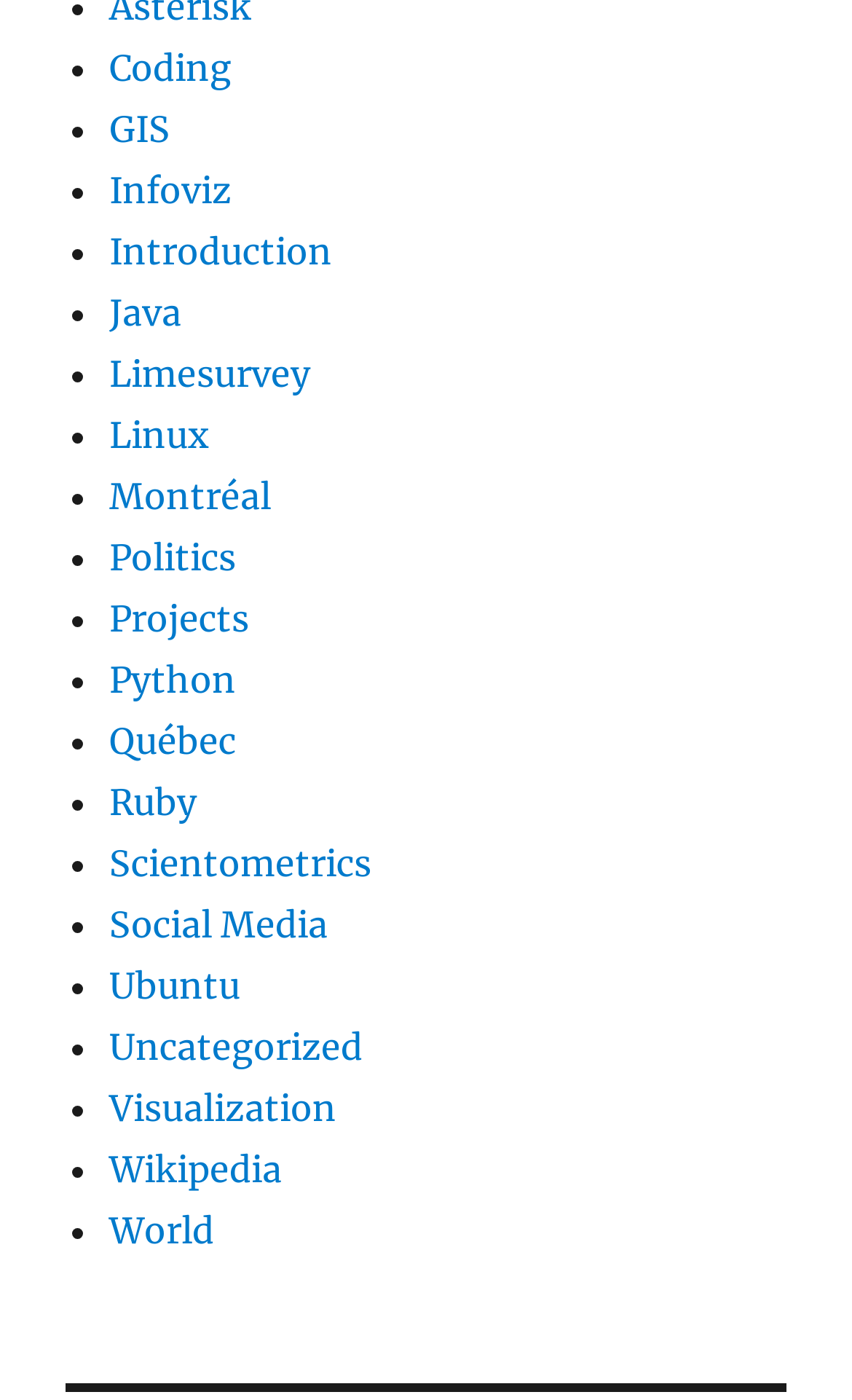Please provide the bounding box coordinates for the element that needs to be clicked to perform the instruction: "View the World page". The coordinates must consist of four float numbers between 0 and 1, formatted as [left, top, right, bottom].

[0.128, 0.863, 0.251, 0.894]